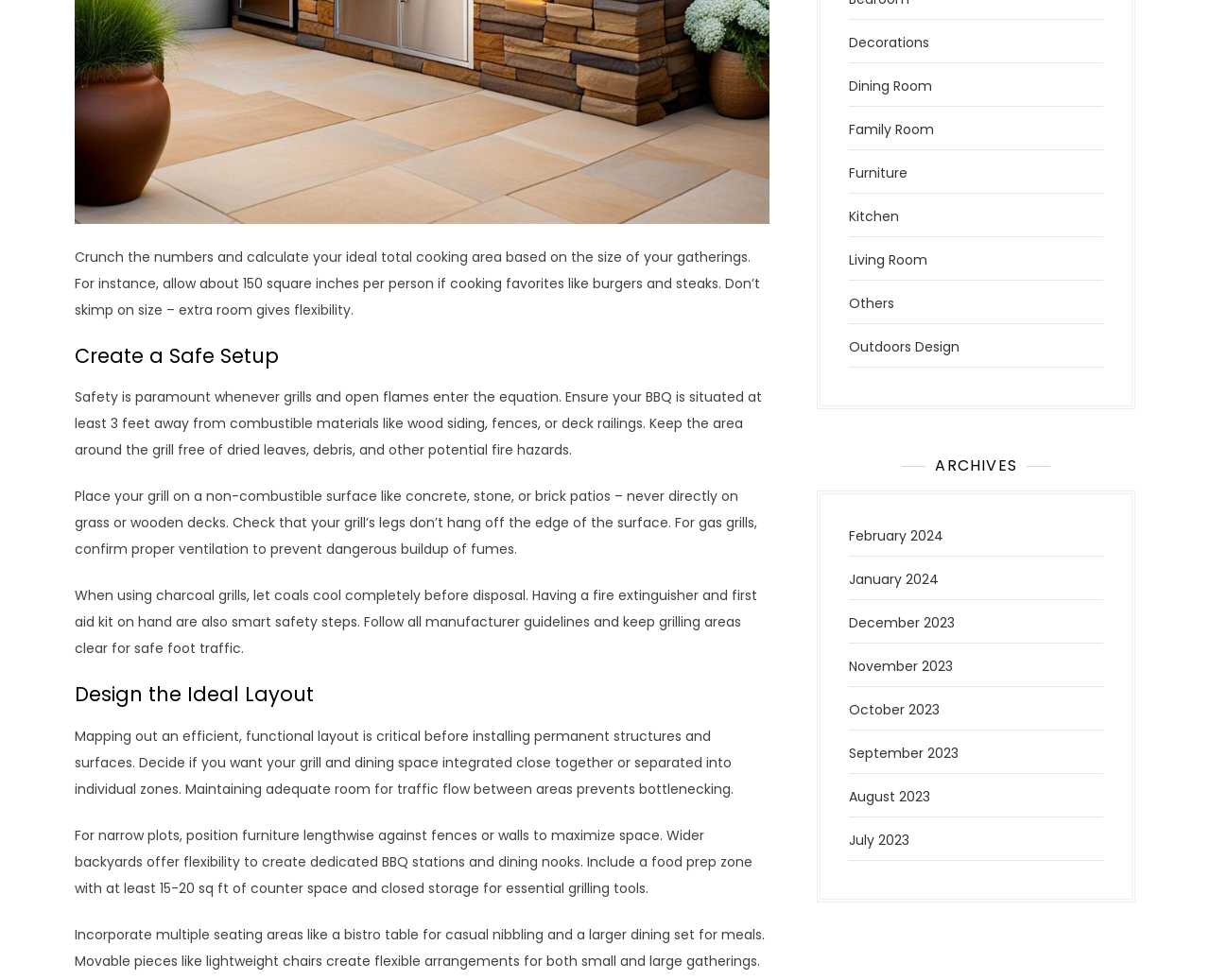Answer the following inquiry with a single word or phrase:
How far should the BBQ be situated from combustible materials?

3 feet